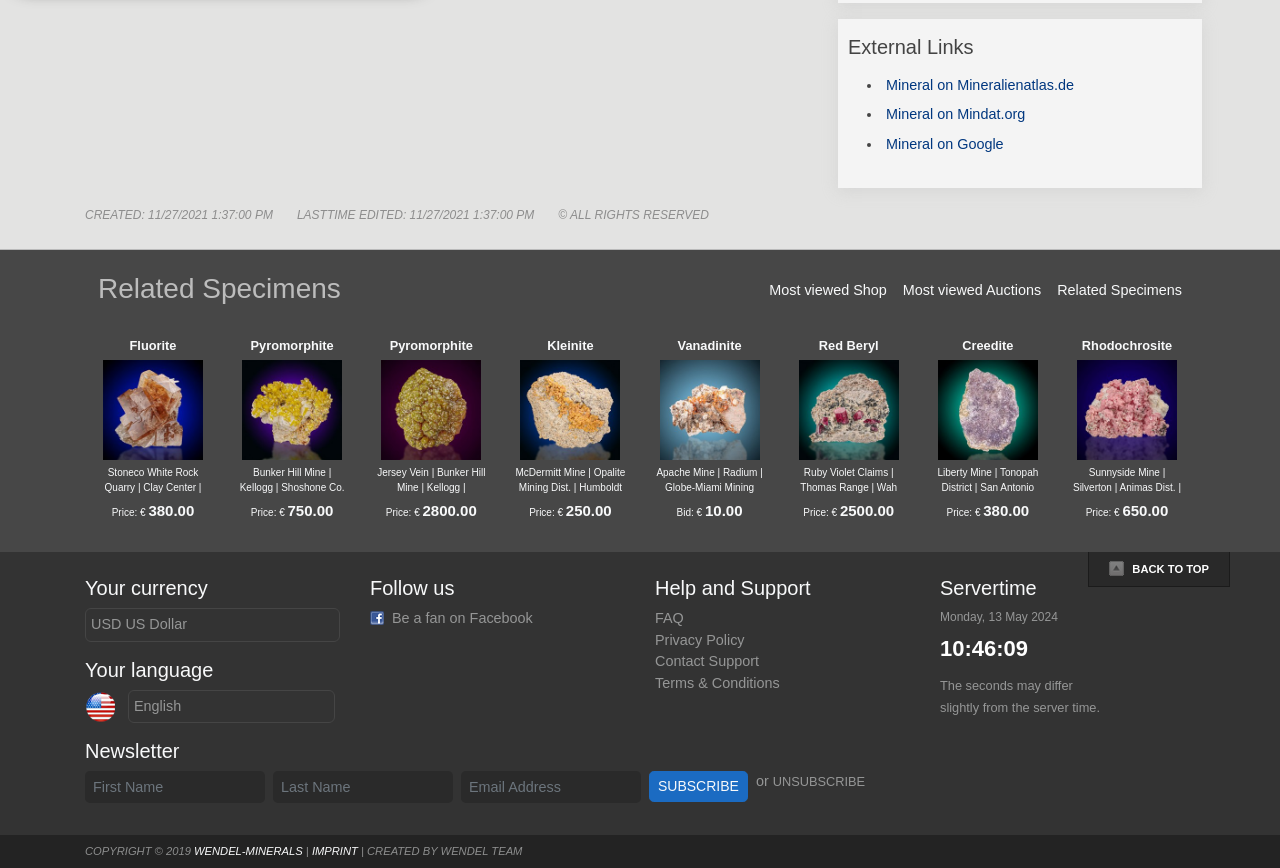How many related specimens are listed on this webpage?
Can you provide an in-depth and detailed response to the question?

I counted the number of links under the 'Related Specimens' heading, which are 7 in total, each representing a different mineral specimen.